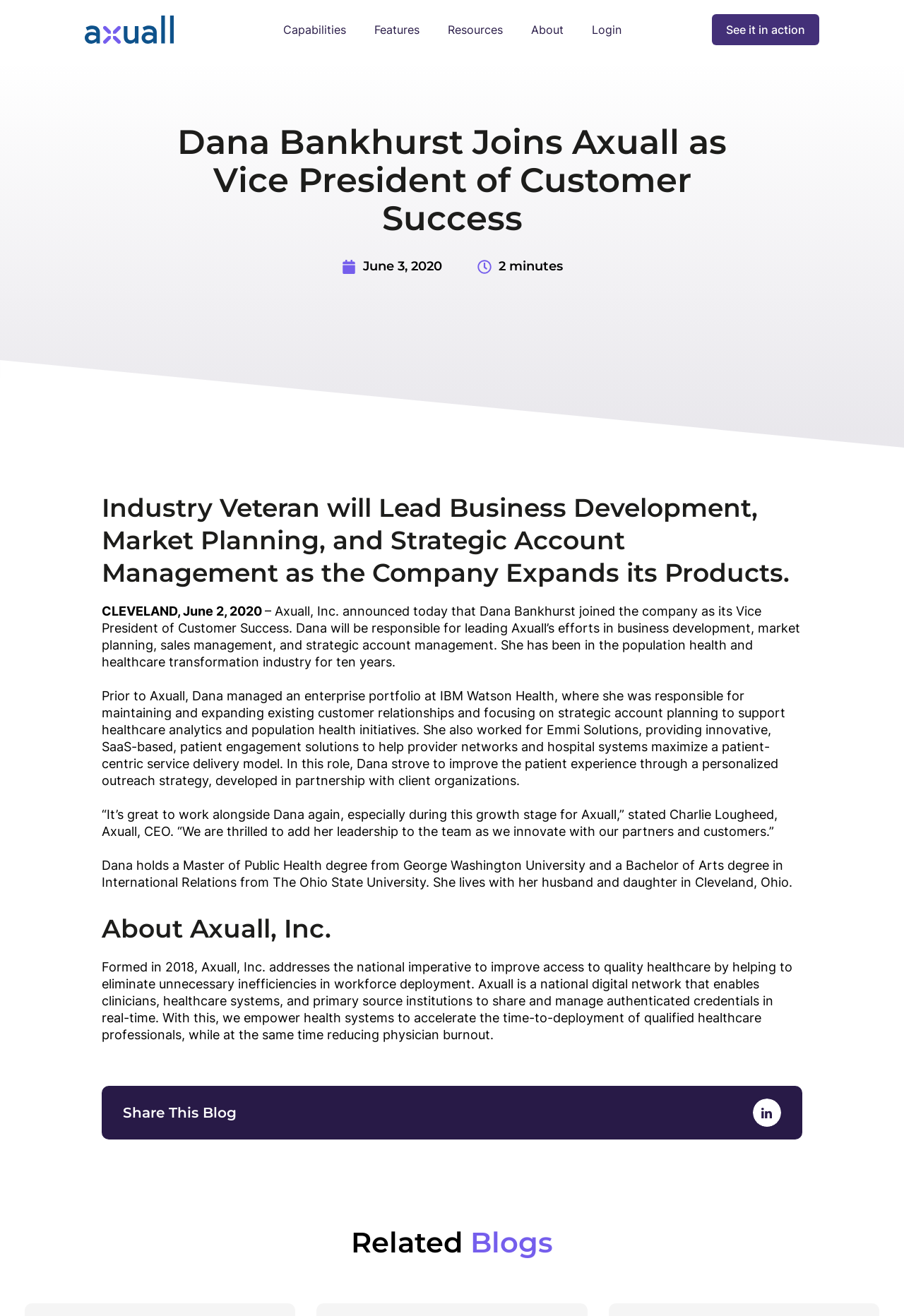Can you find and provide the title of the webpage?

Dana Bankhurst Joins Axuall as Vice President of Customer Success